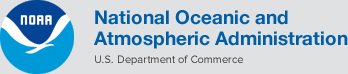What is the primary focus of NOAA's mission?
Based on the visual information, provide a detailed and comprehensive answer.

The visual representation of the NOAA logo and name reflects the agency's mission to provide critical information about the oceans, atmosphere, and weather, emphasizing its role in understanding and predicting these natural elements.